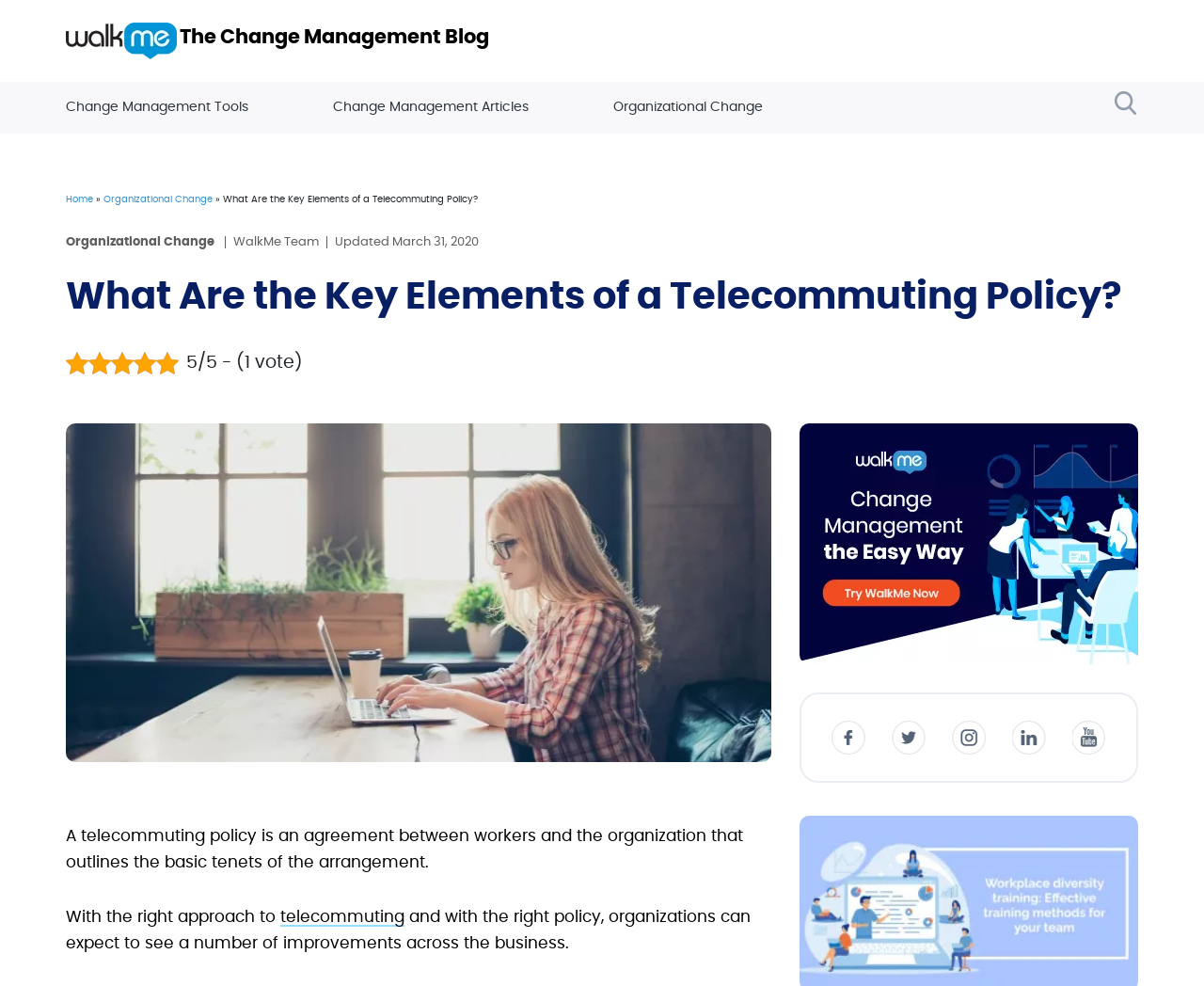Identify and provide the text of the main header on the webpage.

What Are the Key Elements of a Telecommuting Policy?